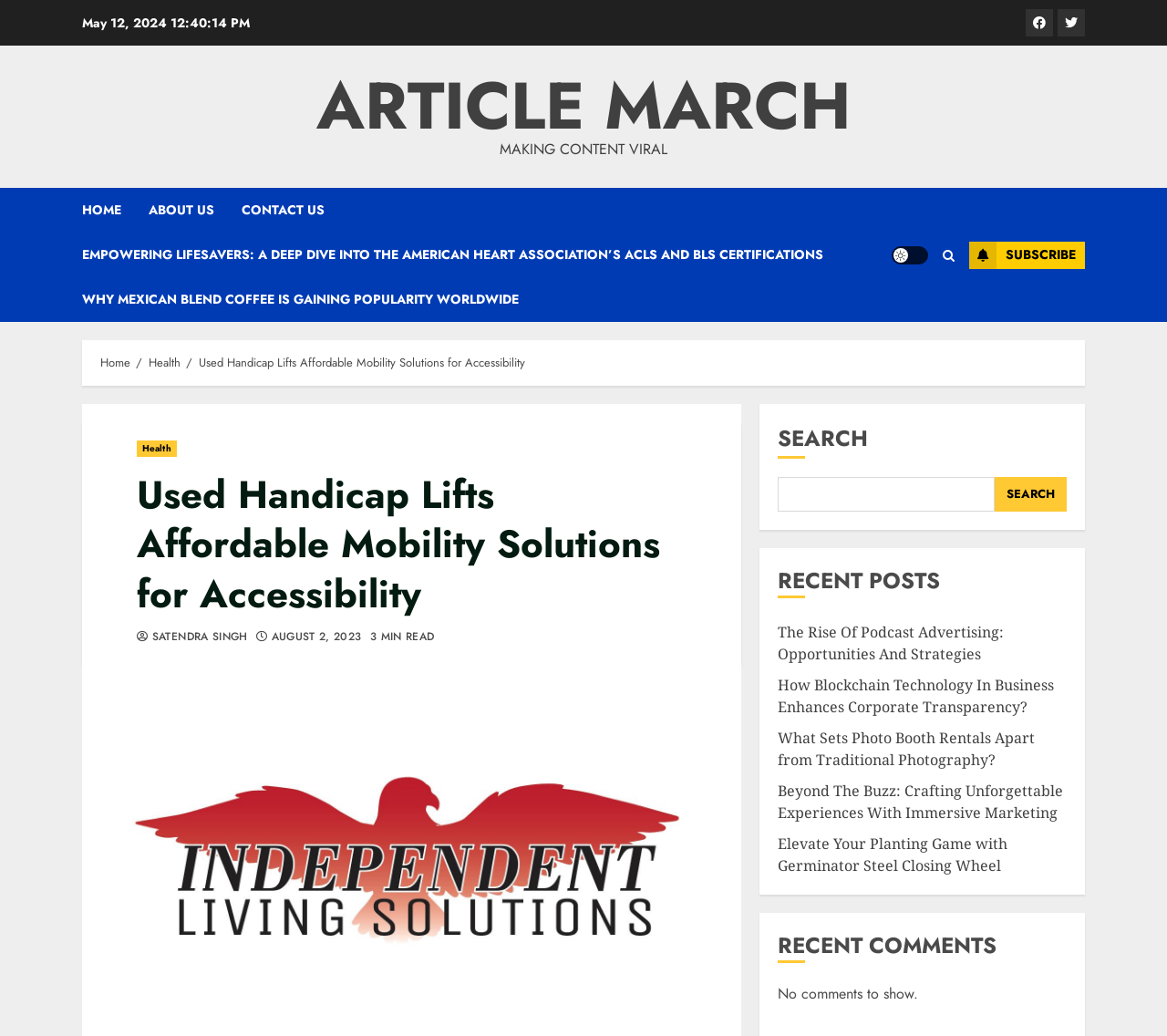Provide the bounding box coordinates of the area you need to click to execute the following instruction: "Read the article about Empowering Lifesavers".

[0.07, 0.224, 0.729, 0.268]